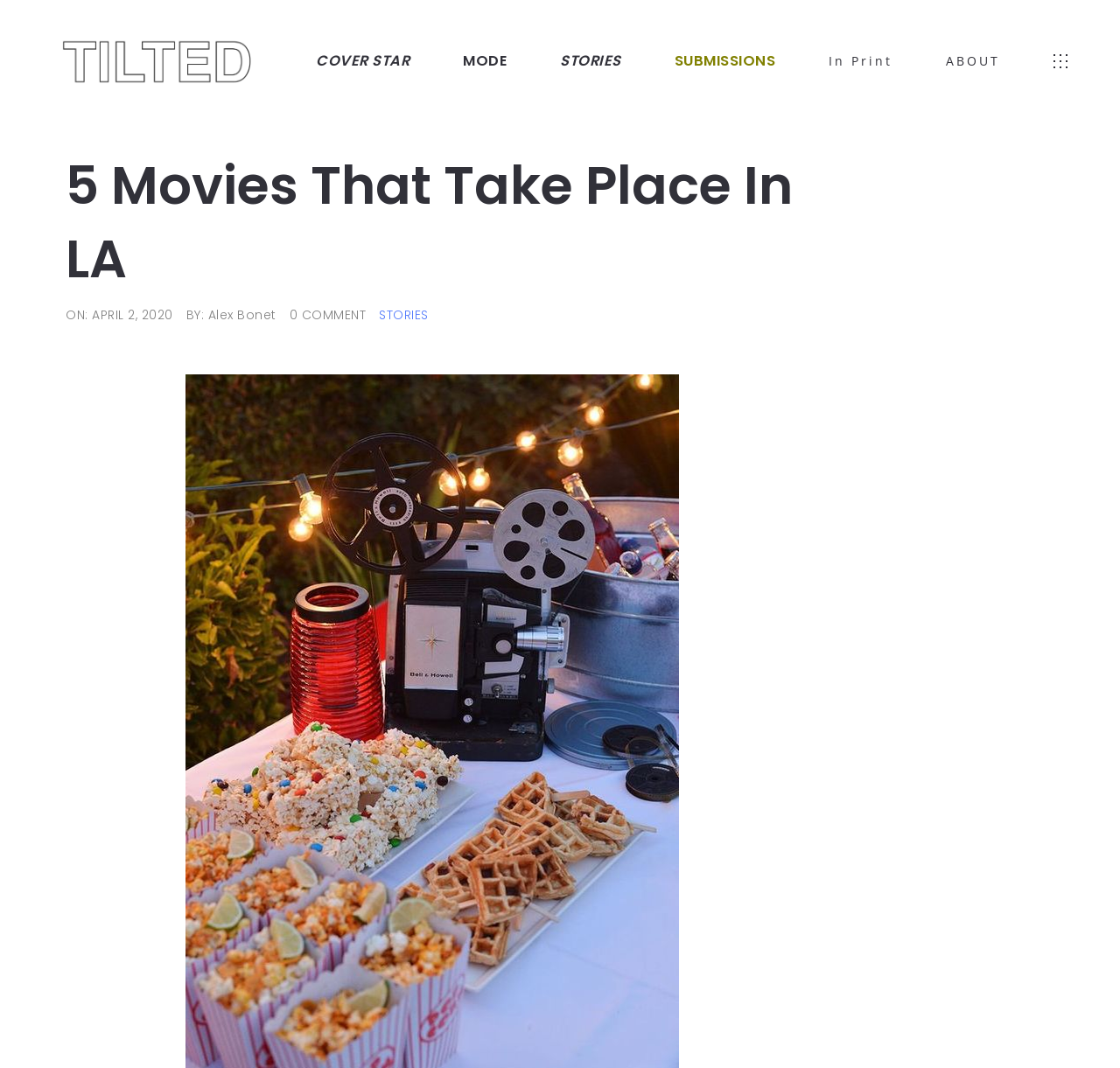Pinpoint the bounding box coordinates of the element you need to click to execute the following instruction: "browse MODE section". The bounding box should be represented by four float numbers between 0 and 1, in the format [left, top, right, bottom].

[0.413, 0.048, 0.452, 0.067]